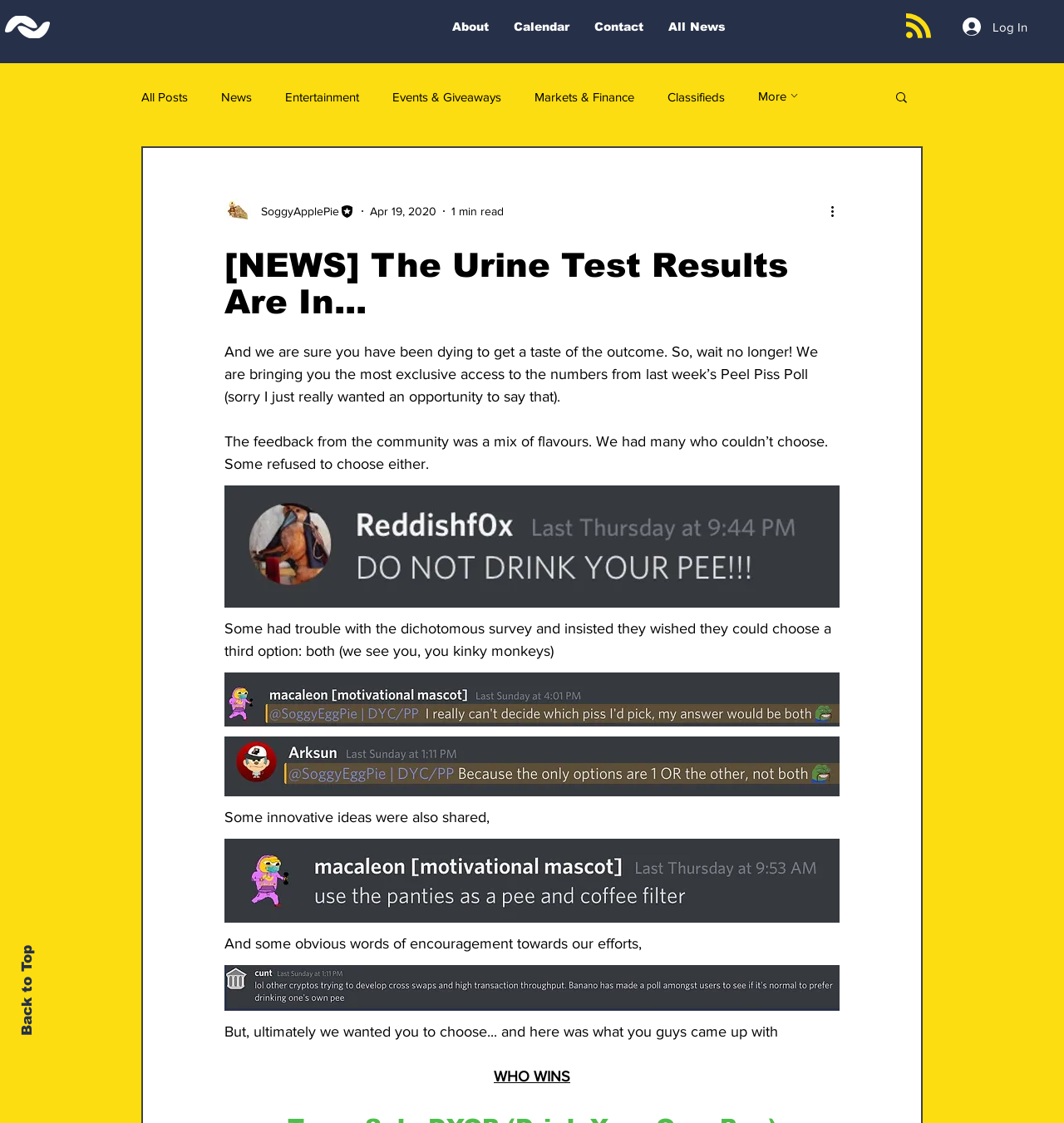Please examine the image and provide a detailed answer to the question: What is the name of the editor of the article?

The name of the editor can be found by looking at the writer's picture and the text next to it, which says 'Writer's picture SoggyApplePie Editor'.